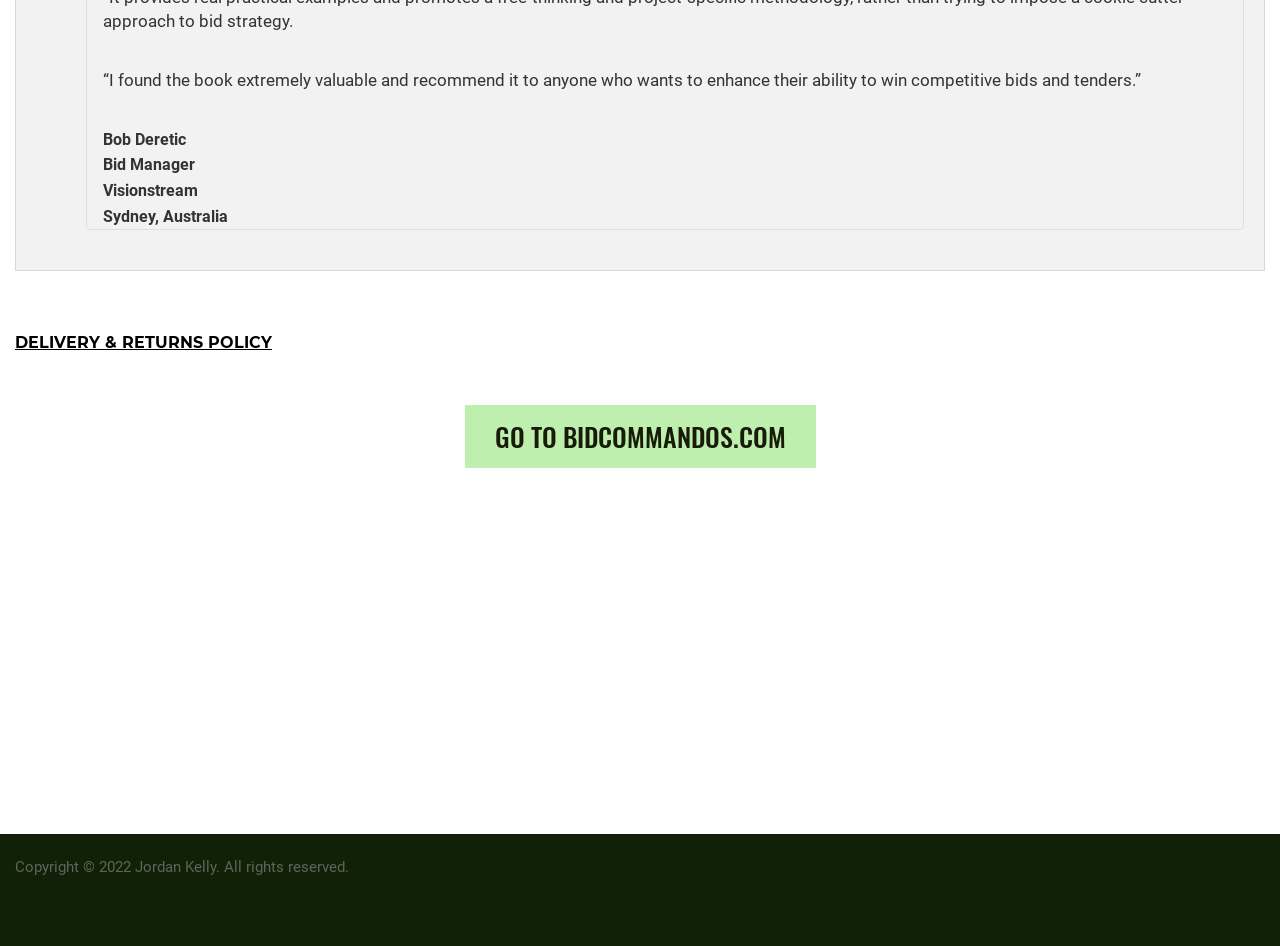Please answer the following question using a single word or phrase: 
What is the name of the website mentioned in the link at the top of the webpage?

BIDCOMMANDOS.COM